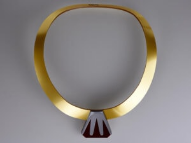Provide a thorough description of the image presented.

This striking piece of jewelry, titled "Octavia Cook (Cook & Co), A Vulgar Show of Wealth," showcases a bold, contemporary design. The necklace features a sleek, wide gold collar that gracefully encircles the neck, complemented by a geometric pendant at its center. The pendant combines elements of red and metallic tones, creating a dynamic visual contrast that draws the eye. Its unique shape and vibrant colors are reflective of modern artistry in jewelry, aiming to challenge traditional concepts of wealth and ornamentation. This piece epitomizes the innovative spirit of contemporary art jewelry, capturing both elegance and a sense of statement-making boldness.